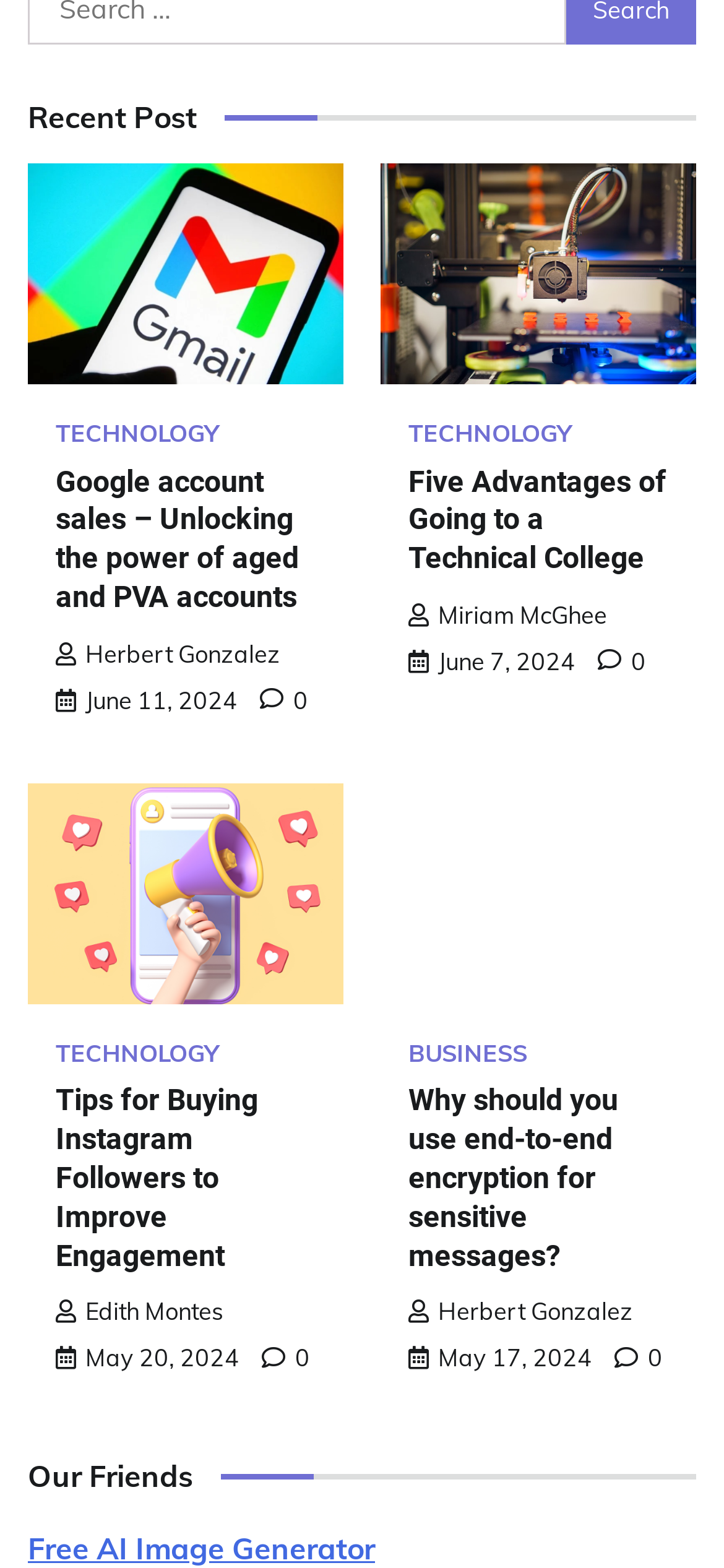Select the bounding box coordinates of the element I need to click to carry out the following instruction: "view recent posts".

[0.038, 0.063, 0.962, 0.086]